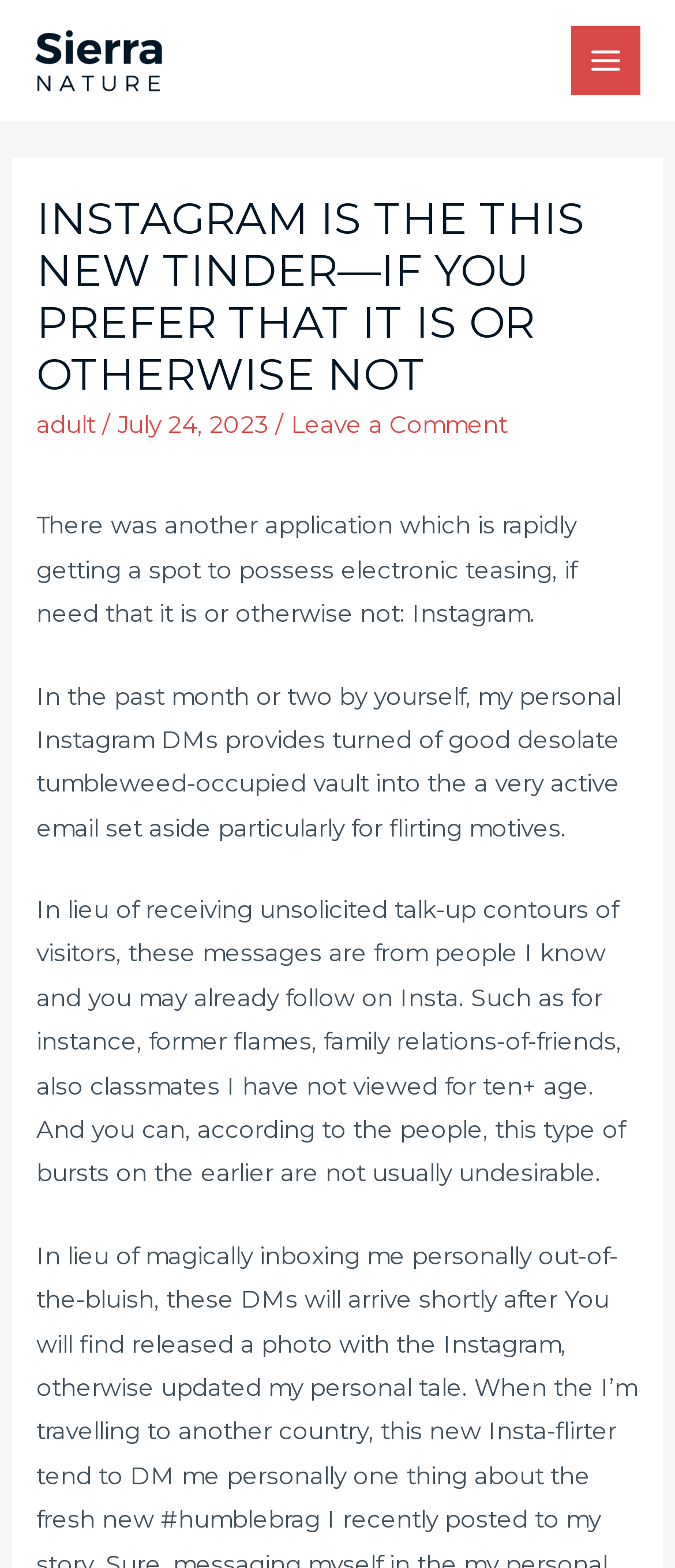Please determine the main heading text of this webpage.

INSTAGRAM IS THE THIS NEW TINDER—IF YOU PREFER THAT IT IS OR OTHERWISE NOT